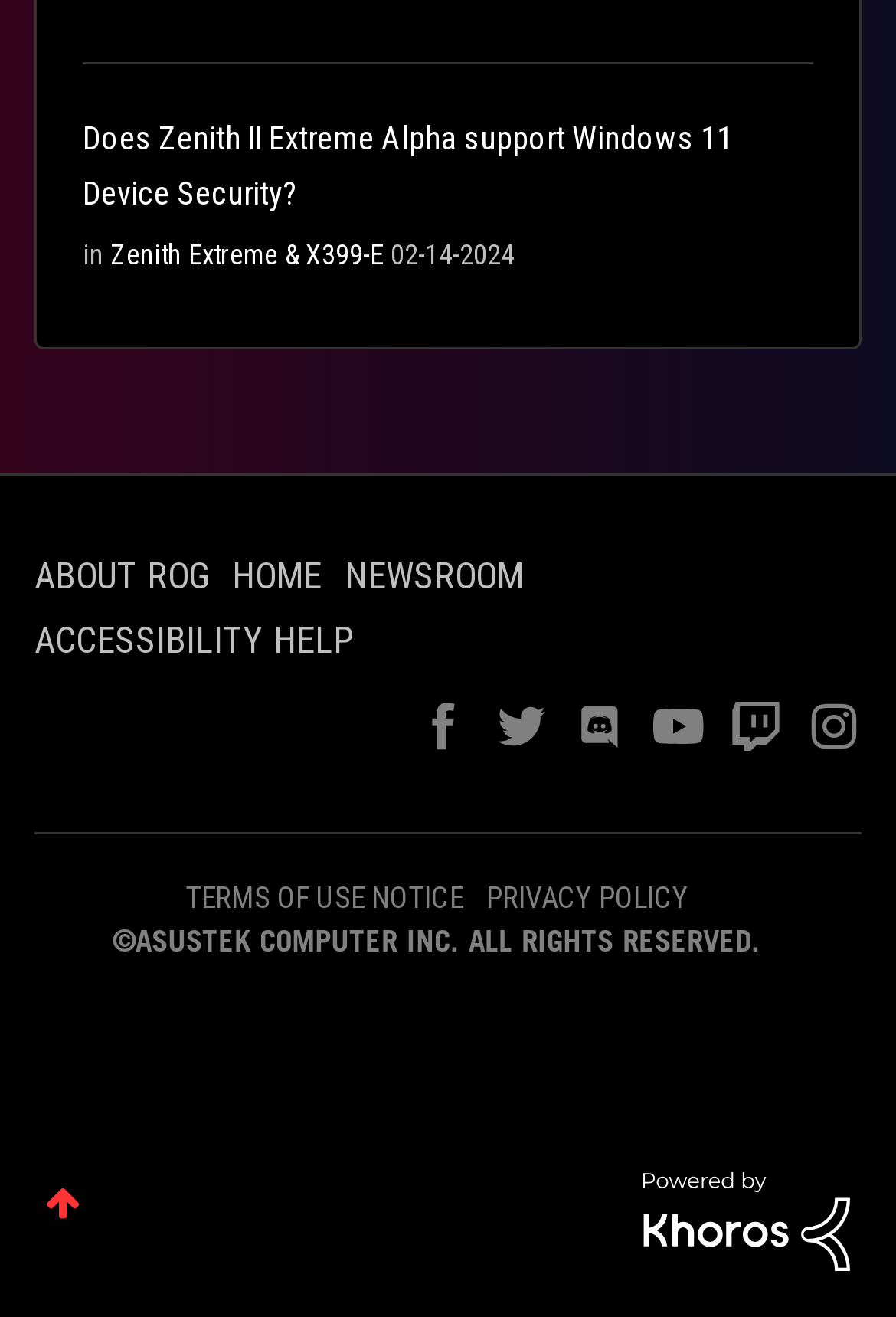Please identify the bounding box coordinates of the region to click in order to complete the given instruction: "Check the 'TERMS OF USE NOTICE'". The coordinates should be four float numbers between 0 and 1, i.e., [left, top, right, bottom].

[0.206, 0.669, 0.517, 0.695]